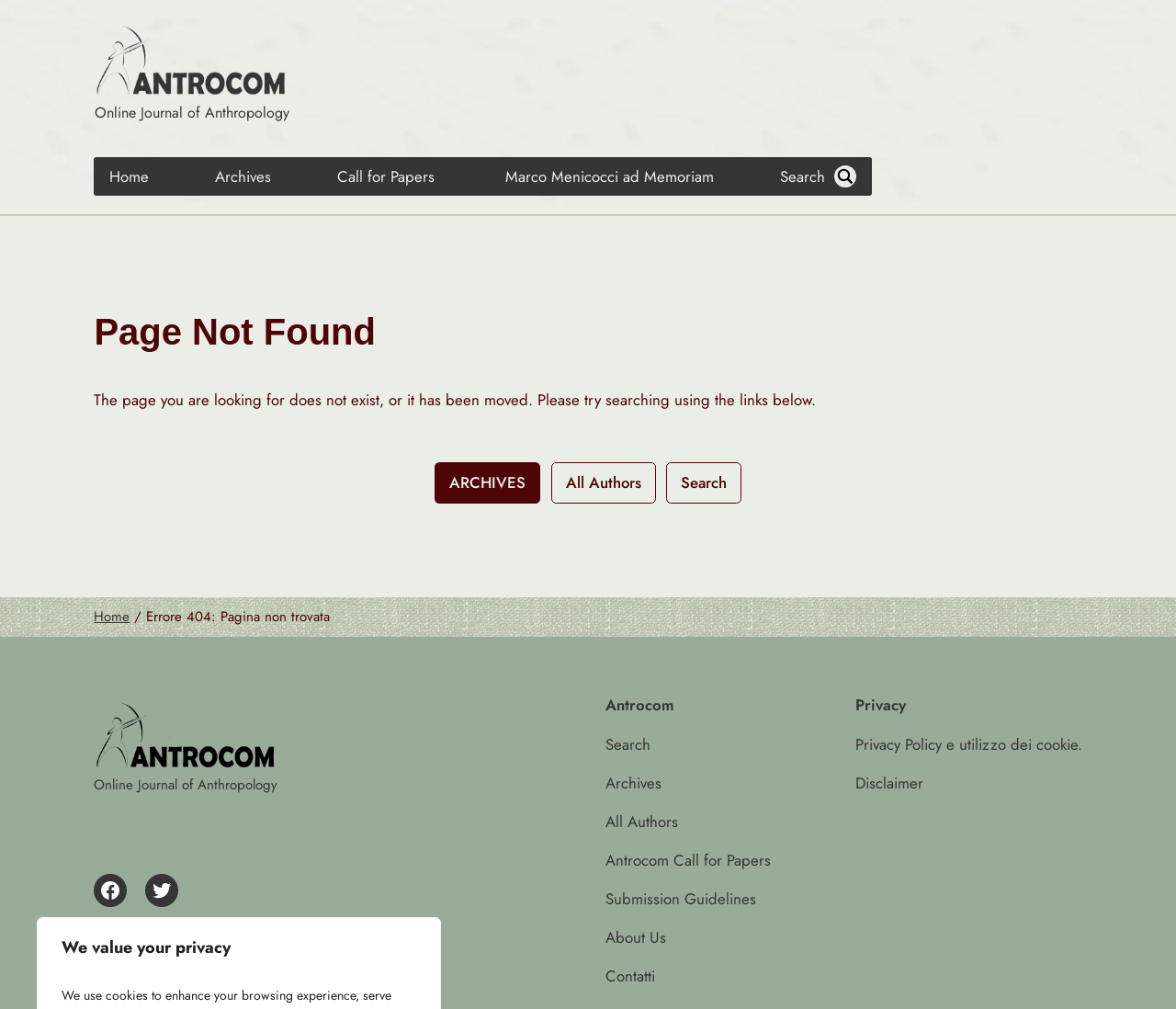Describe every aspect of the webpage comprehensively.

The webpage is titled "Pagina non trovata - Antrocom" and appears to be an error page. At the top, there is a heading that reads "We value your privacy". Below this, there is a logo image and a link to "Antrocom" alongside the text "Online Journal of Anthropology". 

To the right of the logo, there is a navigation menu with links to "Home", "Archives", "Call for Papers", "Marco Menicocci ad Memoriam", and "Search". 

The main content of the page is divided into two sections. The first section has a heading that reads "Page Not Found" and a paragraph of text explaining that the page being looked for does not exist or has been moved. Below this, there are links to "ARCHIVES", "All Authors", and "Search". 

The second section has a link to "Home" followed by a slash and then the error message "Errore 404: Pagina non trovata". Below this, there is another instance of the "Antrocom" logo and link, alongside the text "Online Journal of Anthropology". 

Further down, there are links to "Antrocom on Facebook" and "Antrocom on Twitter / X". A heading that reads "Antrocom" is followed by a navigation menu with links to "Search", "Archives", "All Authors", "Antrocom Call for Papers", "Submission Guidelines", "About Us", and "Contatti". 

To the right of this menu, there is a heading that reads "Privacy" followed by another navigation menu with links to "Privacy Policy e utilizzo dei cookie" and "Disclaimer".